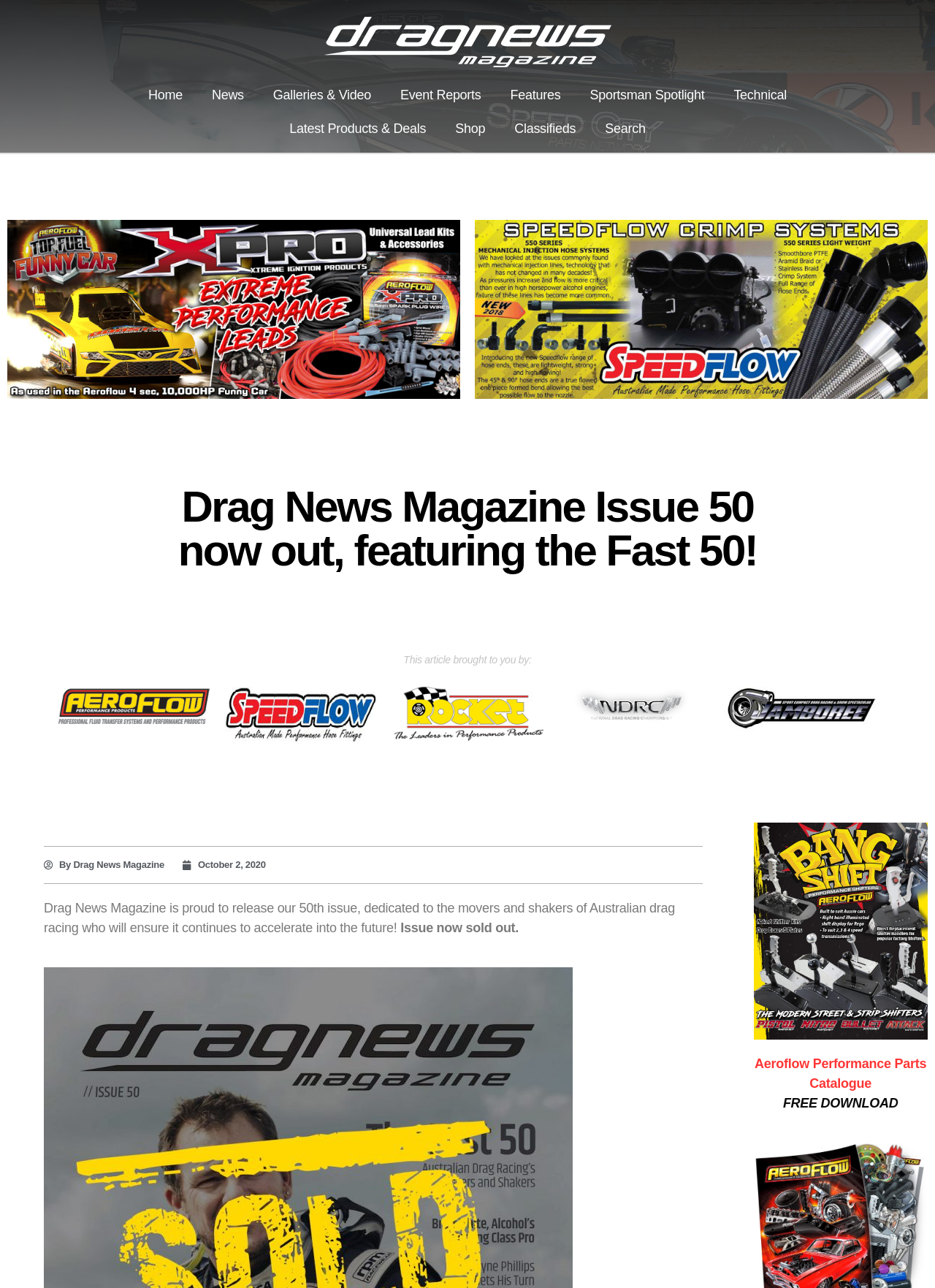Based on the image, give a detailed response to the question: What is the theme of the 50th issue?

The answer can be found in the StaticText 'Drag News Magazine is proud to release our 50th issue, dedicated to the movers and shakers of Australian drag racing who will ensure it continues to accelerate into the future!' which mentions the theme of the 50th issue.